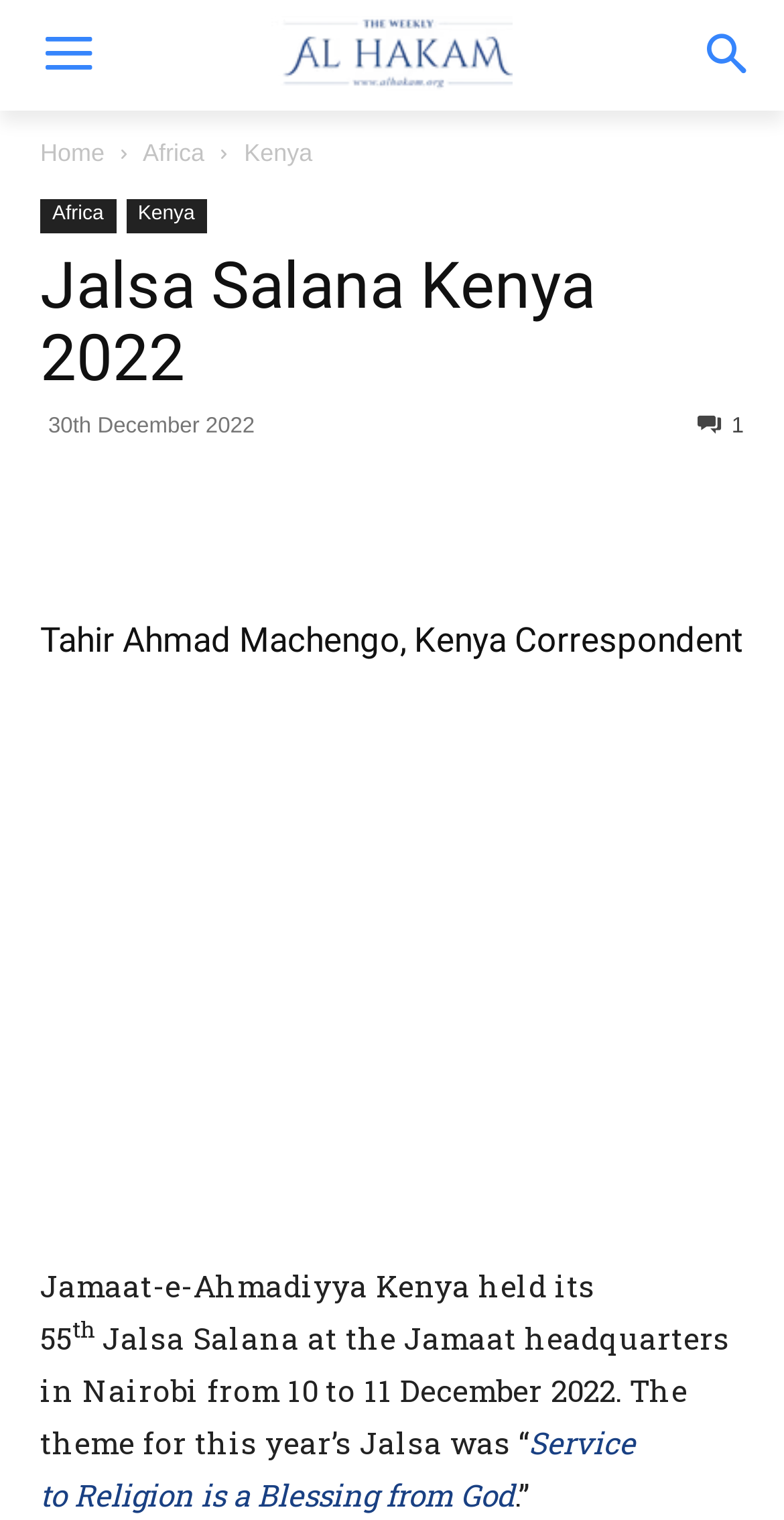Provide a thorough and detailed response to the question by examining the image: 
How many links are there in the top navigation bar?

I counted the number of link elements in the top navigation bar, which are 'Home', 'Africa', and 'Kenya'. These links are located at the top of the webpage, just below the logo.